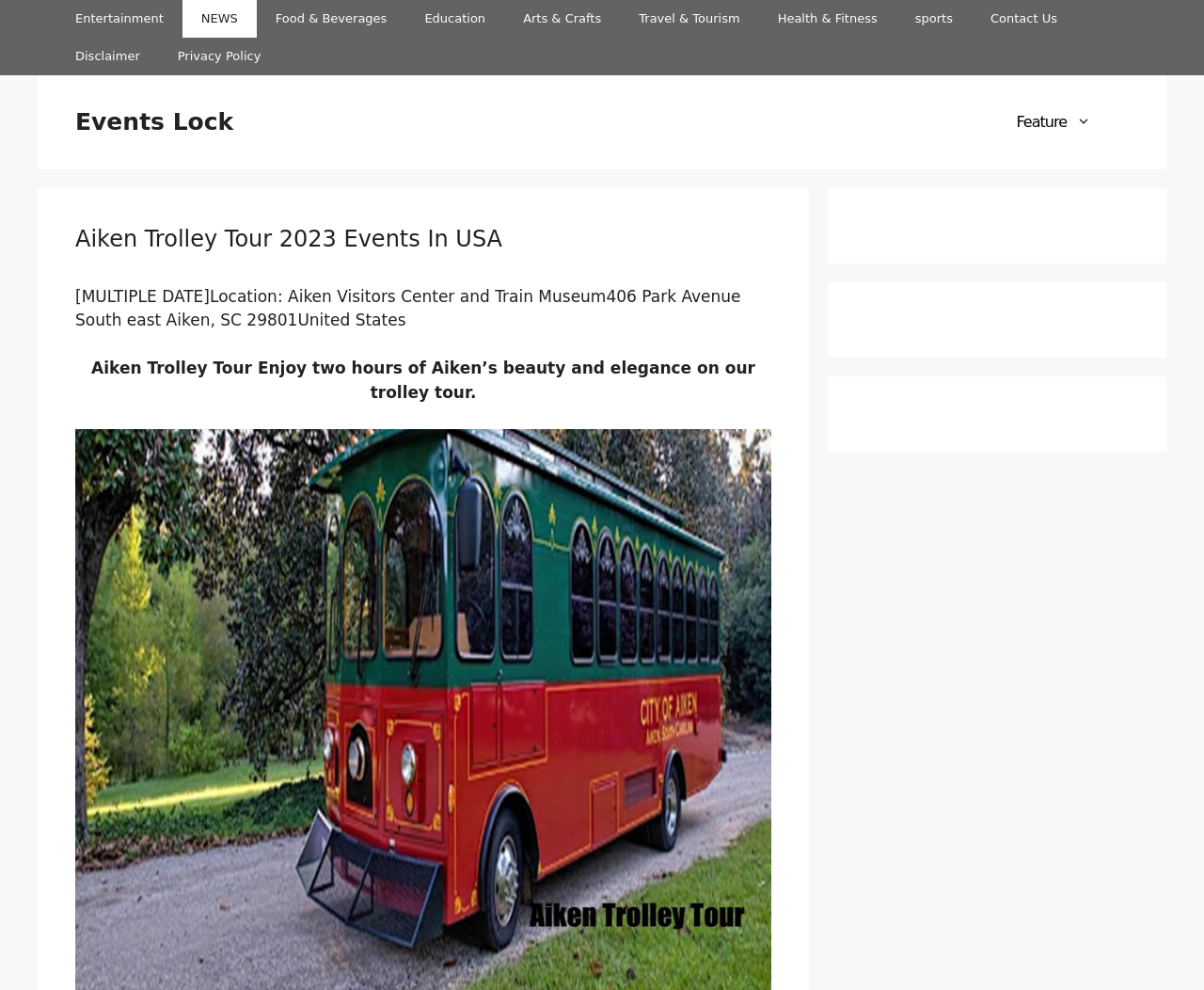Can you give a comprehensive explanation to the question given the content of the image?
What type of tour is being offered?

Based on the webpage content, specifically the heading 'Aiken Trolley Tour 2023 Events In USA' and the description 'Aiken Trolley Tour Enjoy two hours of Aiken’s beauty and elegance on our trolley tour.', it can be inferred that the type of tour being offered is a trolley tour.